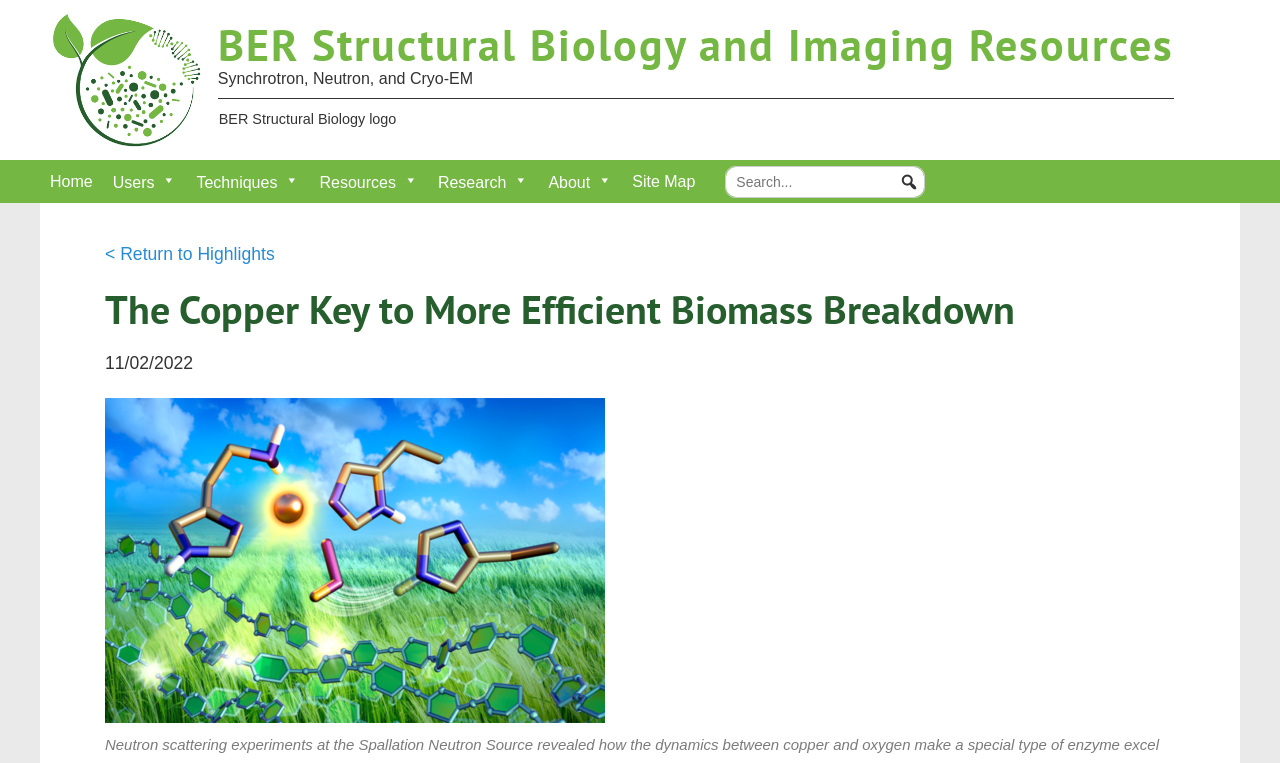Please determine the bounding box coordinates of the section I need to click to accomplish this instruction: "Return to Highlights".

[0.082, 0.32, 0.215, 0.346]